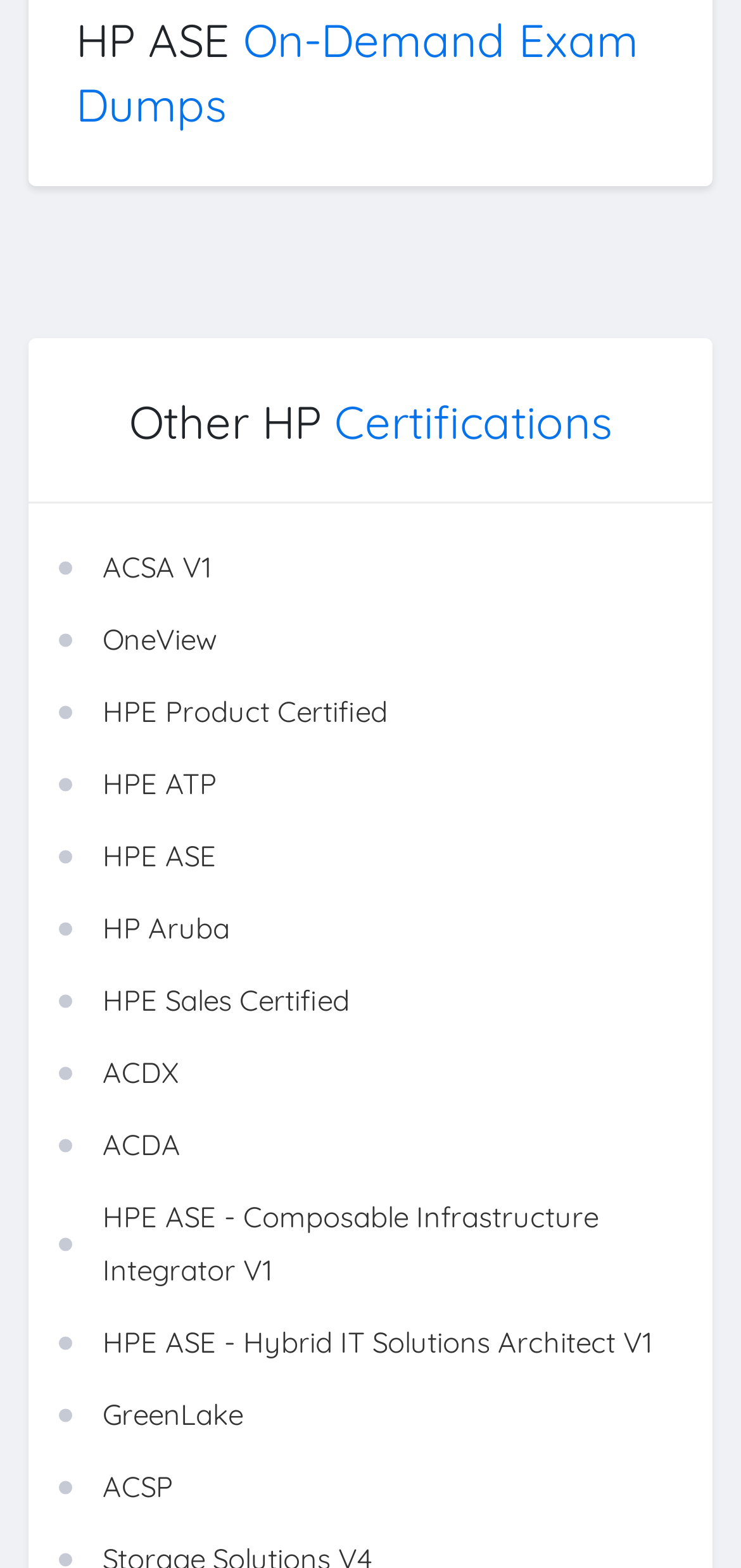Please identify the bounding box coordinates of the element I should click to complete this instruction: 'View HPE ATP certification'. The coordinates should be given as four float numbers between 0 and 1, like this: [left, top, right, bottom].

[0.138, 0.489, 0.292, 0.512]